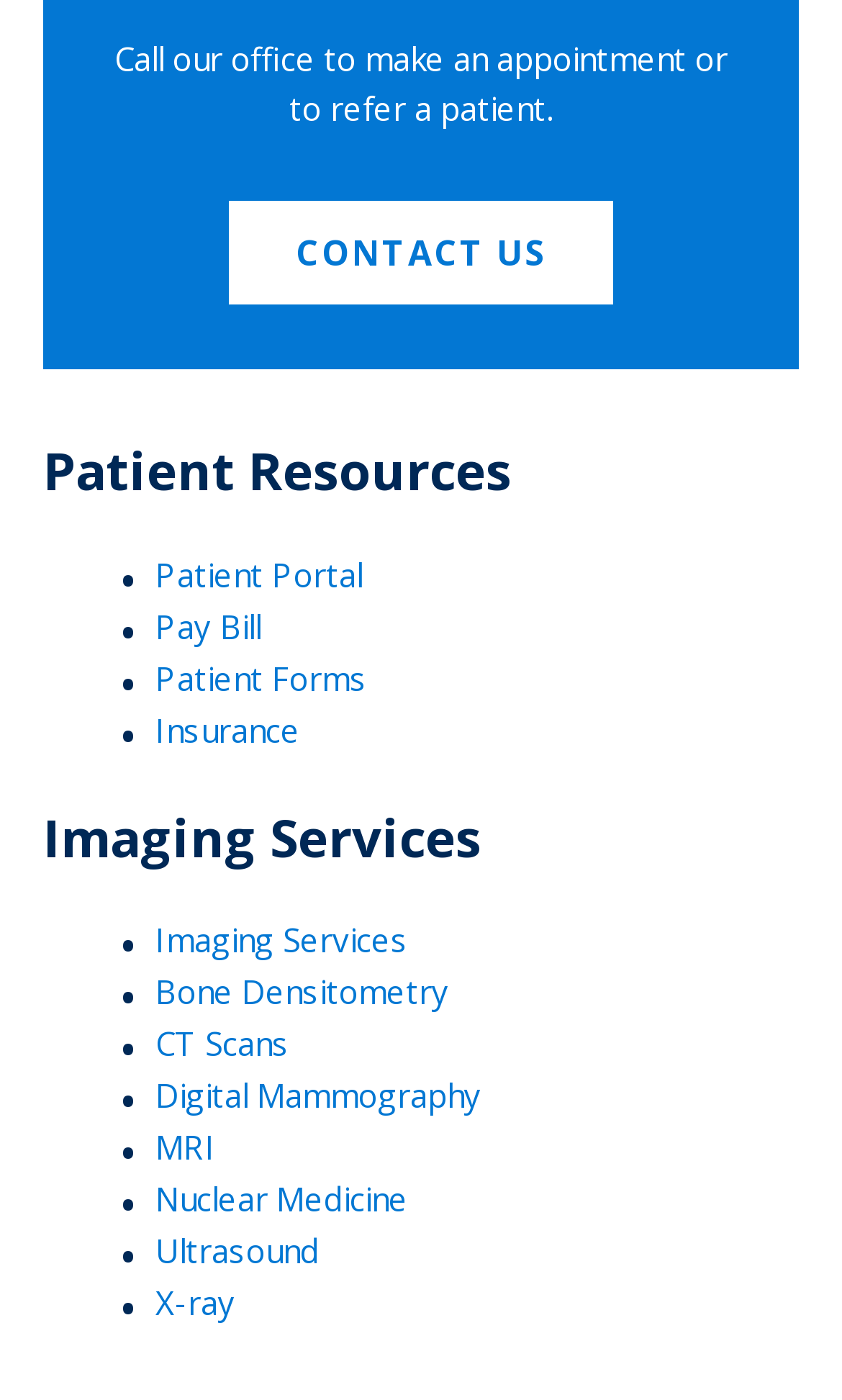Could you indicate the bounding box coordinates of the region to click in order to complete this instruction: "Pay bill online".

[0.185, 0.431, 0.31, 0.462]